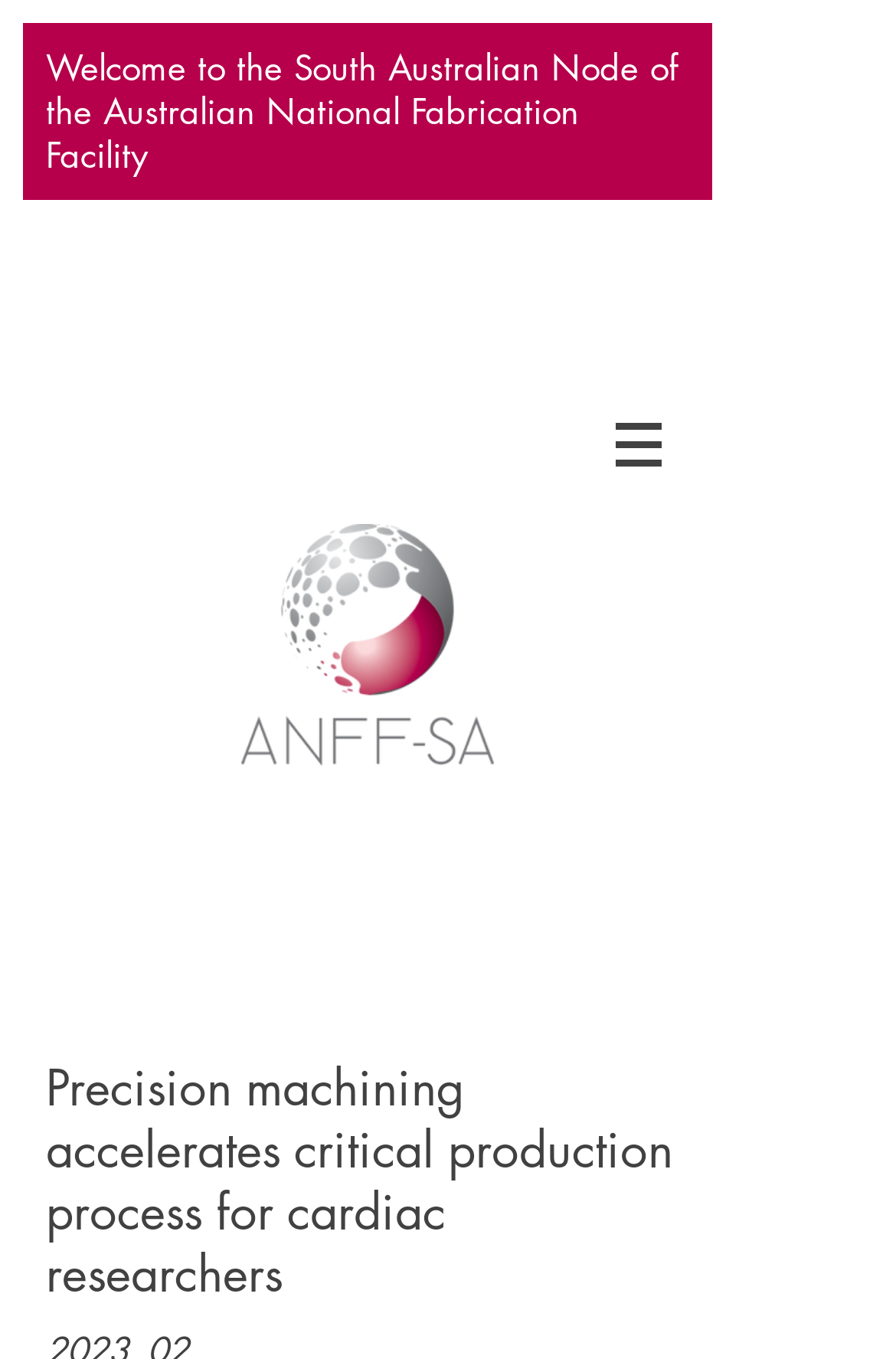Locate the headline of the webpage and generate its content.

Welcome to the South Australian Node of the Australian National Fabrication Facility